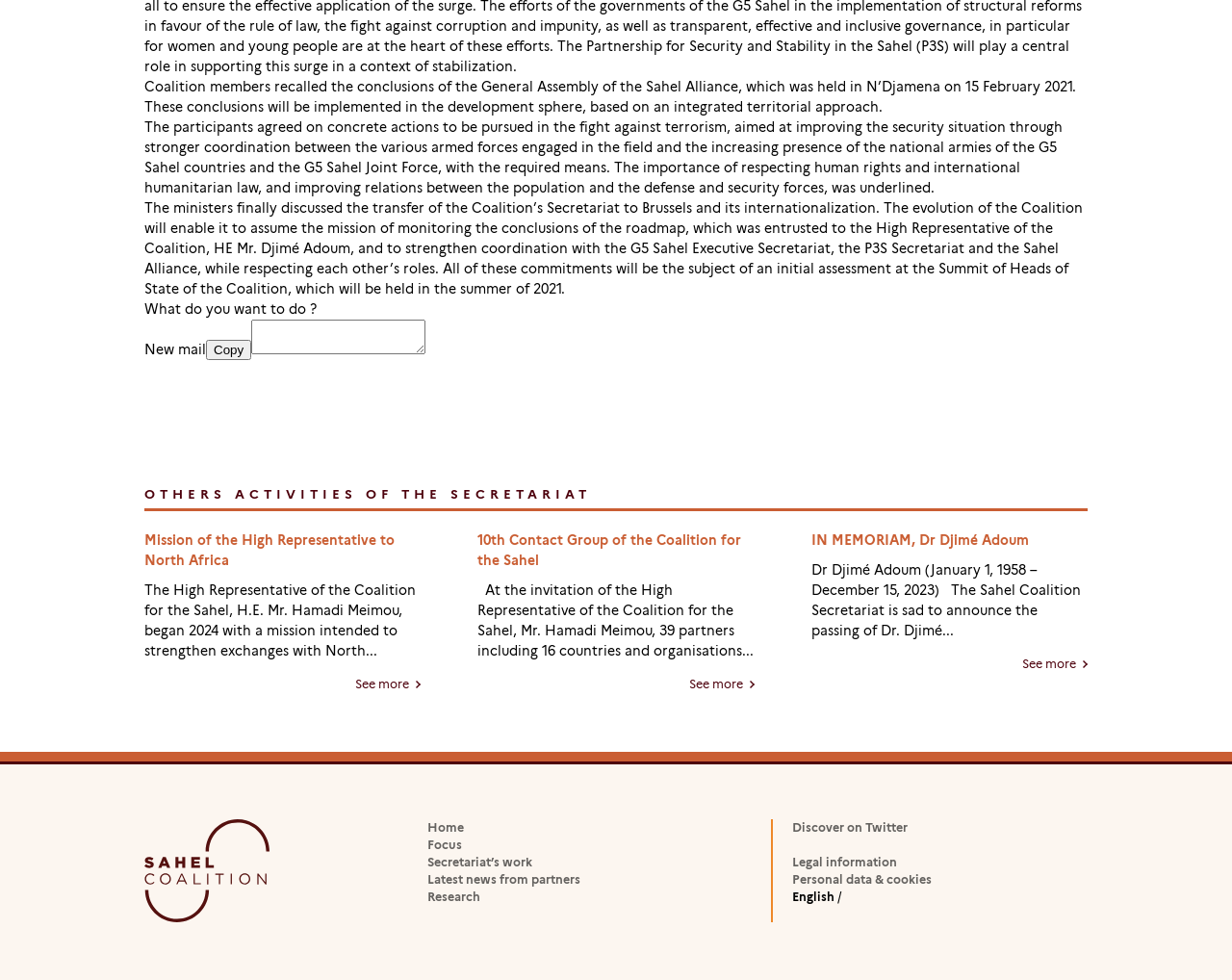Please determine the bounding box coordinates for the element that should be clicked to follow these instructions: "Click on 'New mail'".

[0.117, 0.347, 0.167, 0.365]